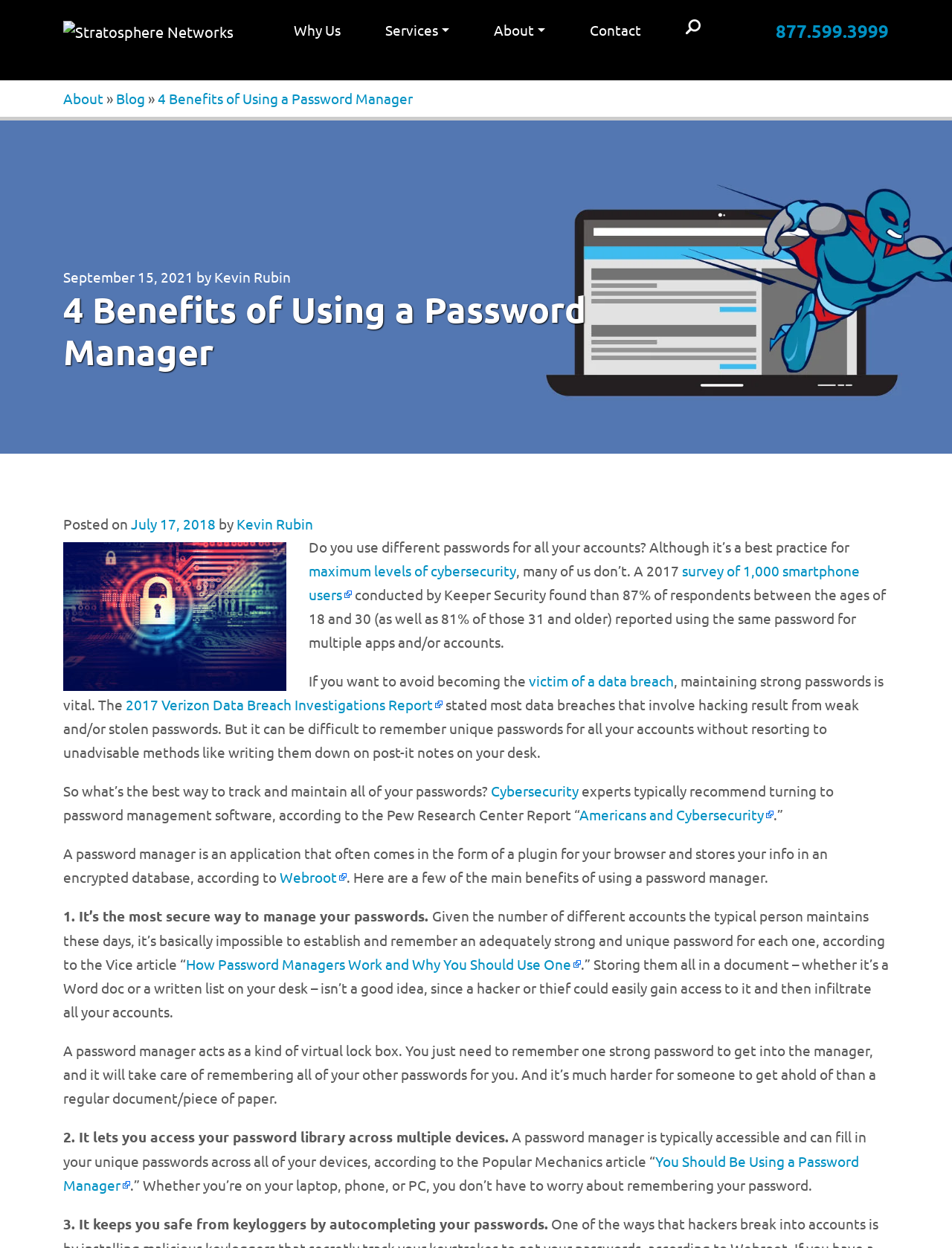Please locate the bounding box coordinates of the element's region that needs to be clicked to follow the instruction: "Click on 'Contact'". The bounding box coordinates should be provided as four float numbers between 0 and 1, i.e., [left, top, right, bottom].

[0.596, 0.007, 0.697, 0.043]